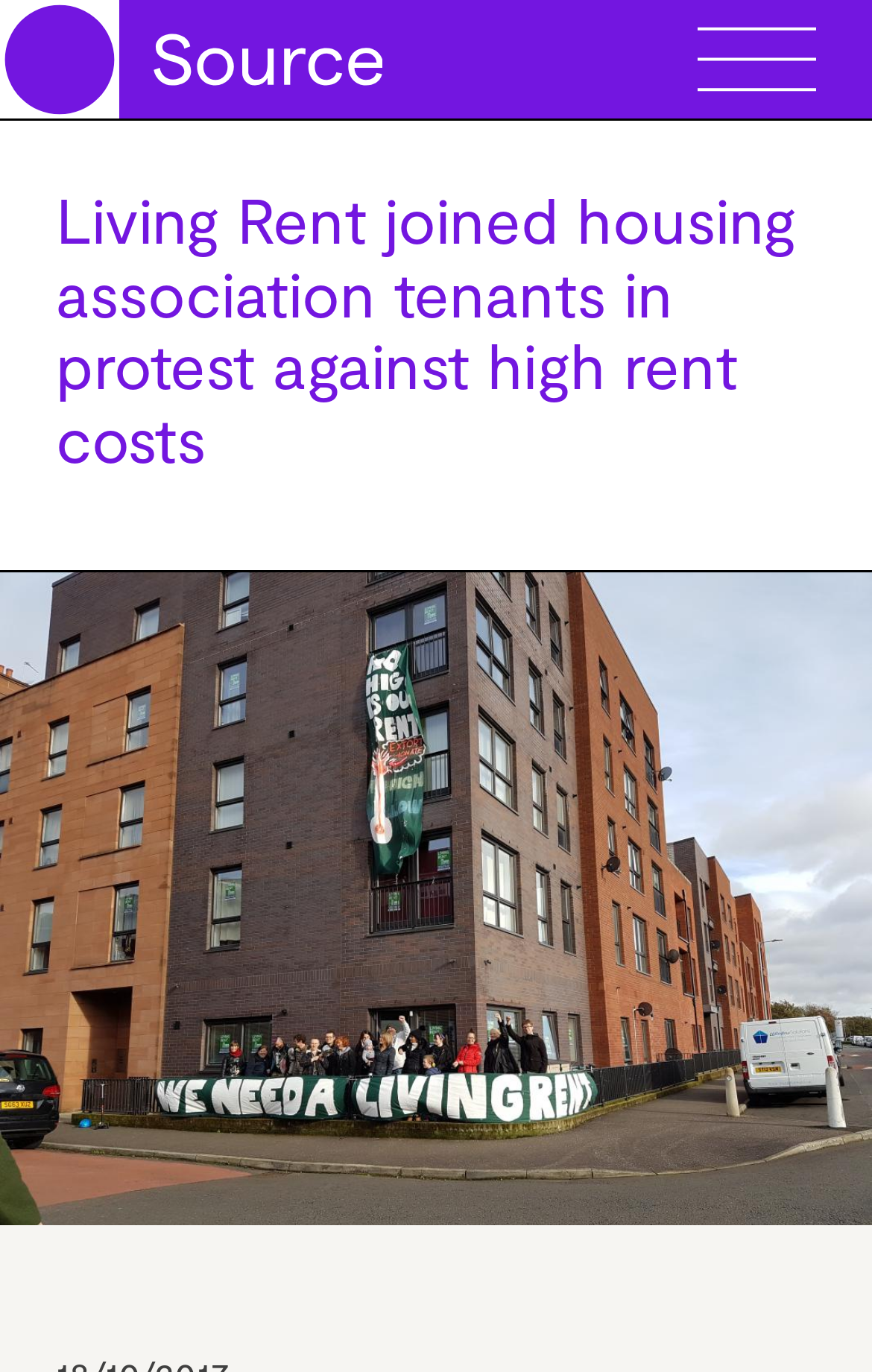Identify the bounding box coordinates of the section to be clicked to complete the task described by the following instruction: "Read the news analysis by Common Weal". The coordinates should be four float numbers between 0 and 1, formatted as [left, top, right, bottom].

[0.0, 0.087, 0.7, 0.105]